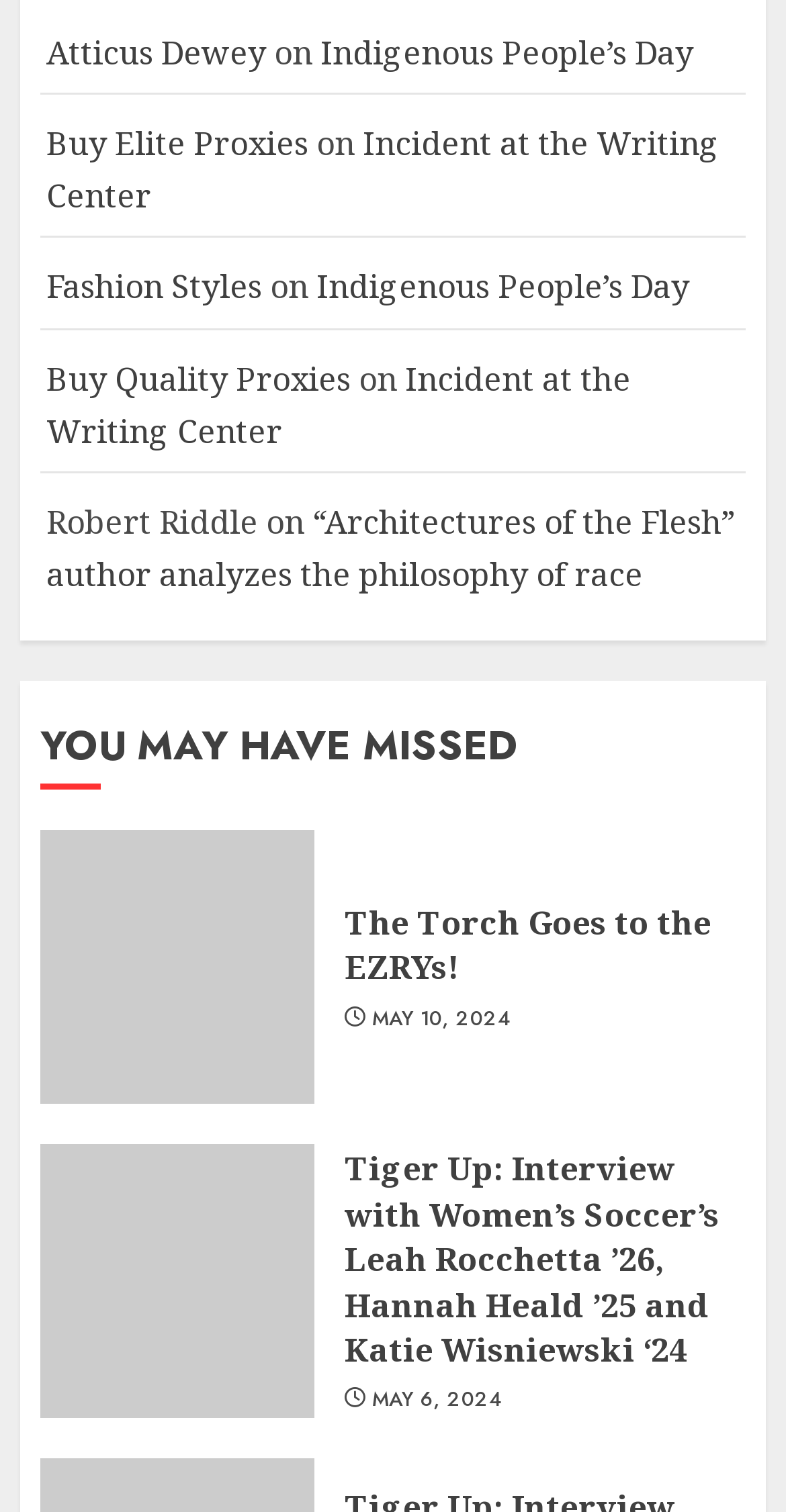Calculate the bounding box coordinates for the UI element based on the following description: "Atticus Dewey". Ensure the coordinates are four float numbers between 0 and 1, i.e., [left, top, right, bottom].

[0.059, 0.02, 0.338, 0.05]